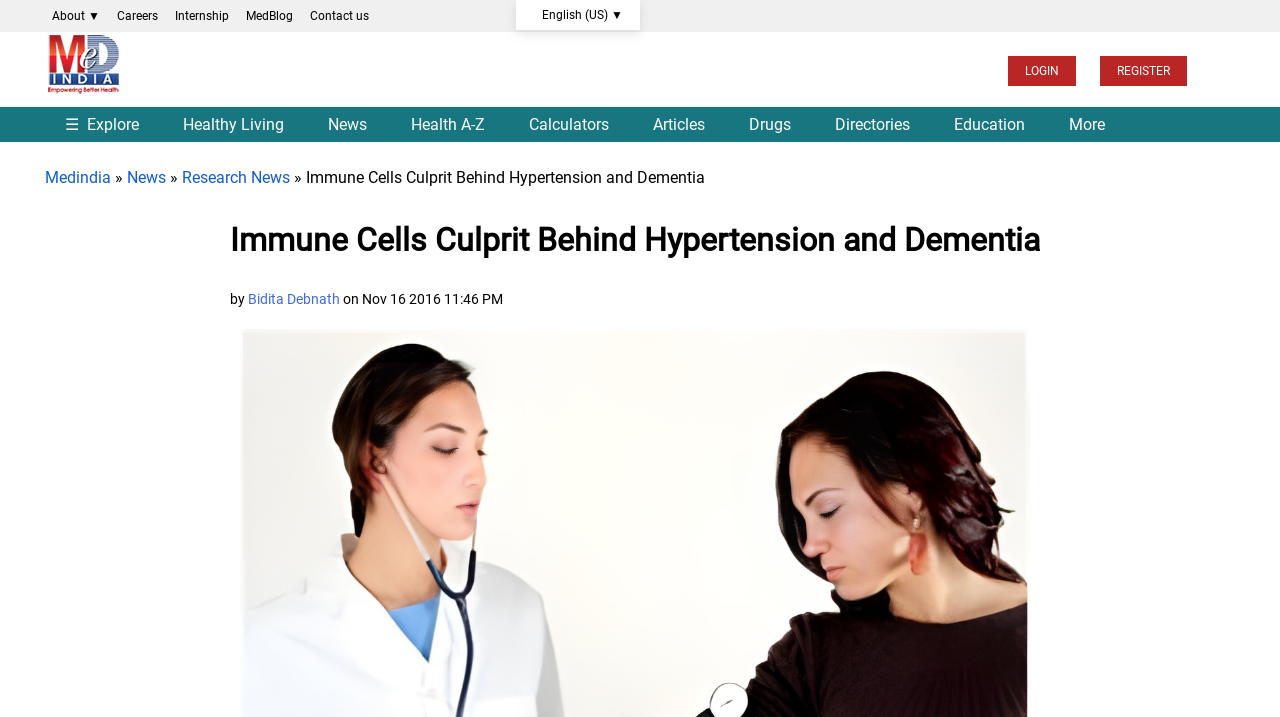Determine the bounding box coordinates for the element that should be clicked to follow this instruction: "Click on About". The coordinates should be given as four float numbers between 0 and 1, in the format [left, top, right, bottom].

[0.035, 0.001, 0.084, 0.043]